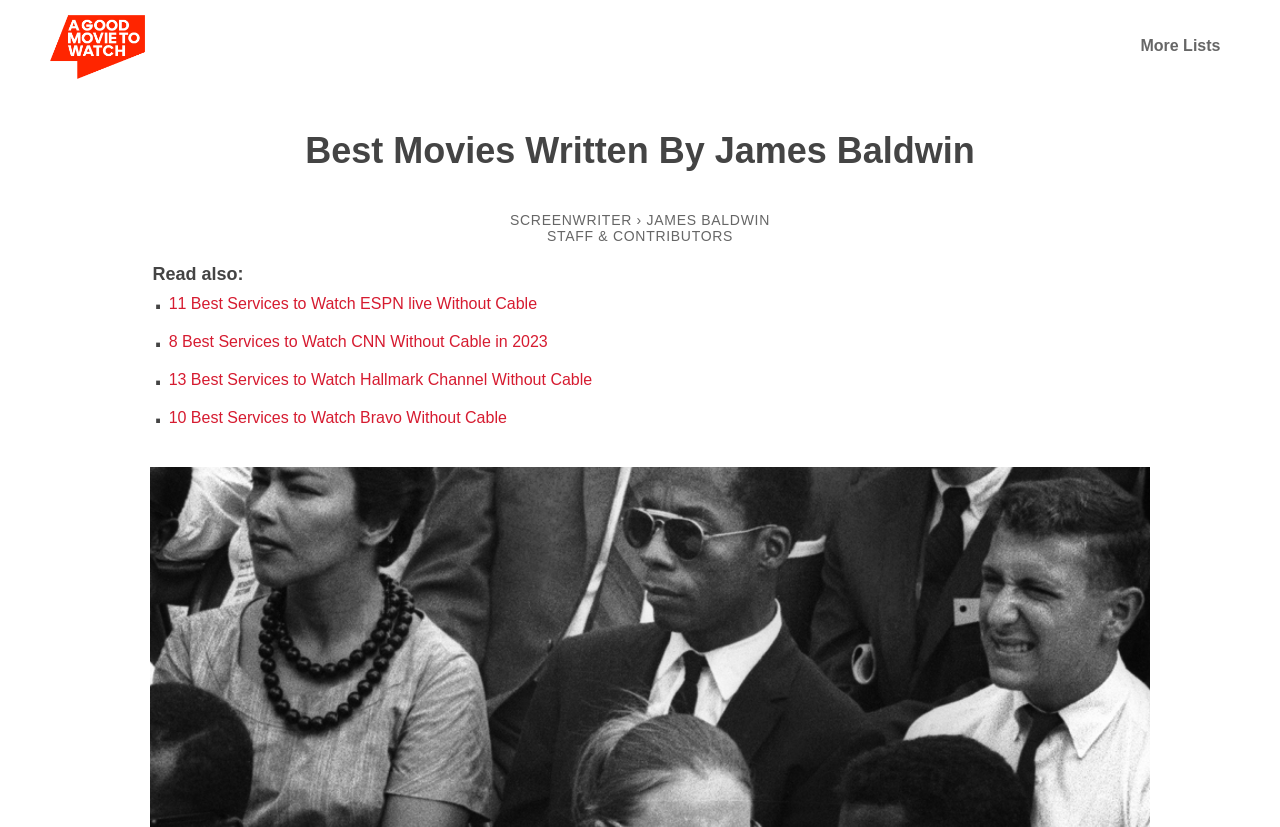Please specify the bounding box coordinates of the region to click in order to perform the following instruction: "explore Hallmark Channel Without Cable".

[0.132, 0.448, 0.463, 0.469]